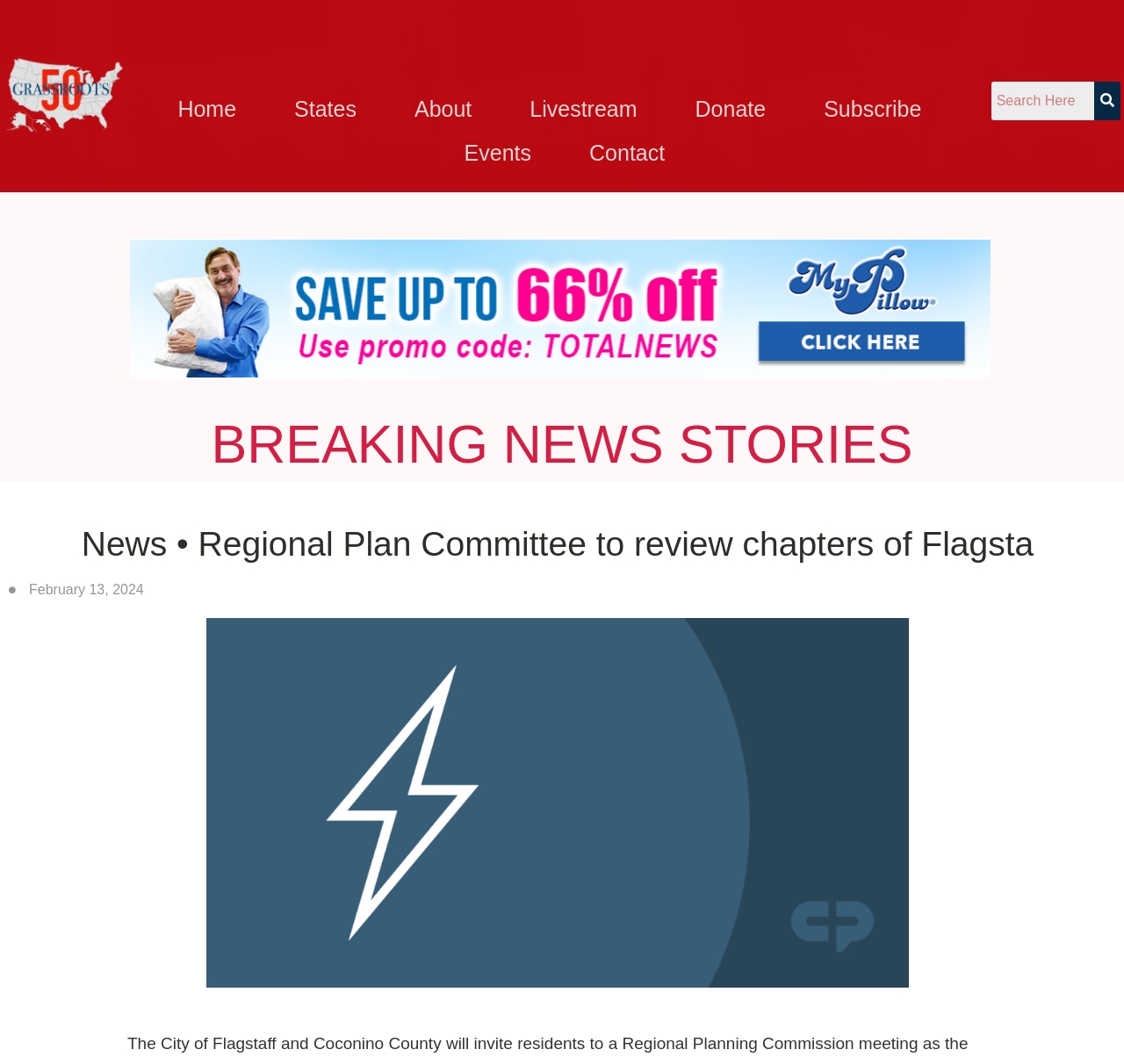Specify the bounding box coordinates of the area to click in order to execute this command: 'search for news'. The coordinates should consist of four float numbers ranging from 0 to 1, and should be formatted as [left, top, right, bottom].

[0.882, 0.076, 0.997, 0.113]